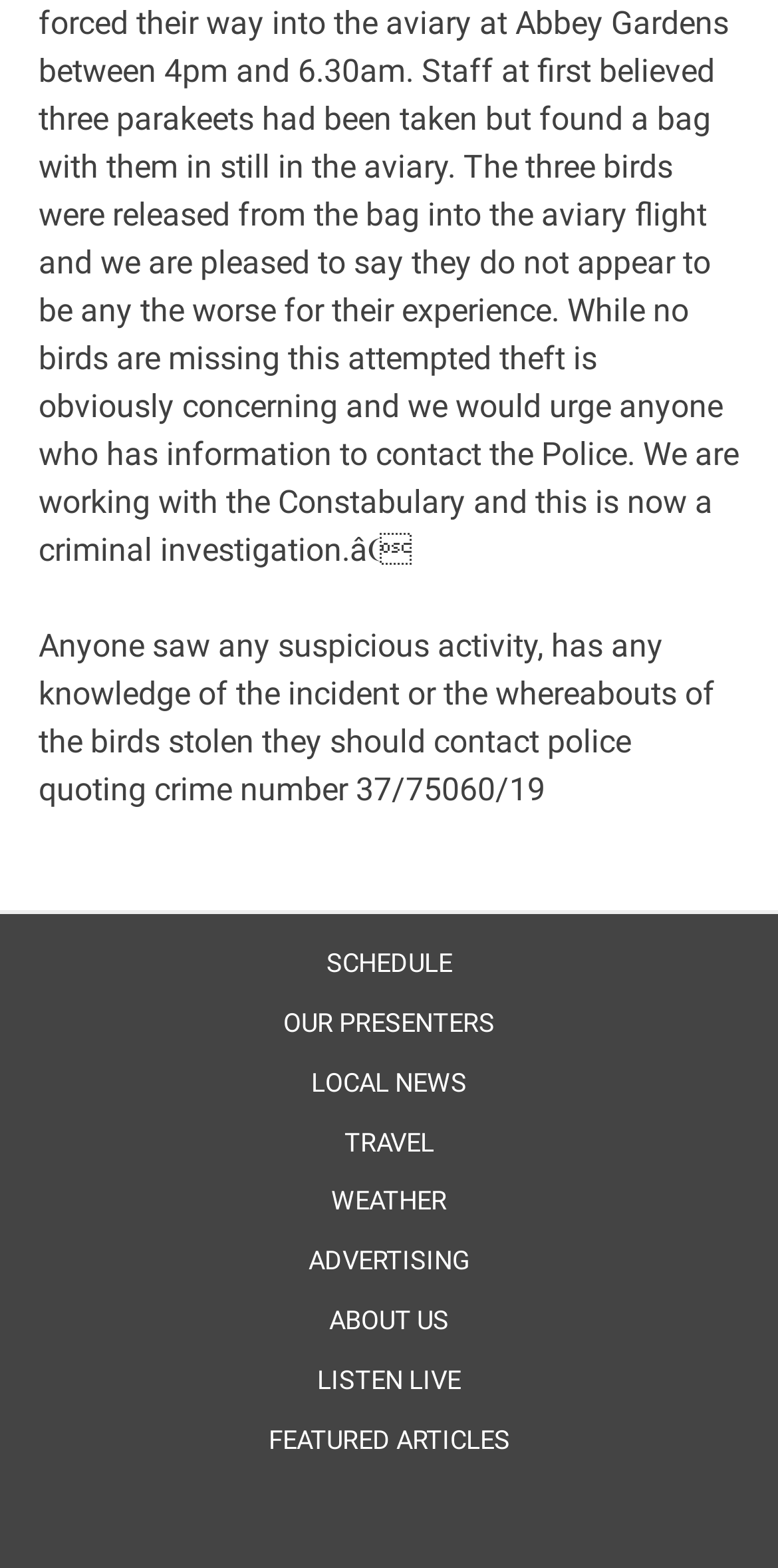Reply to the question with a brief word or phrase: What is the purpose of the FEATURED ARTICLES link?

To access featured articles